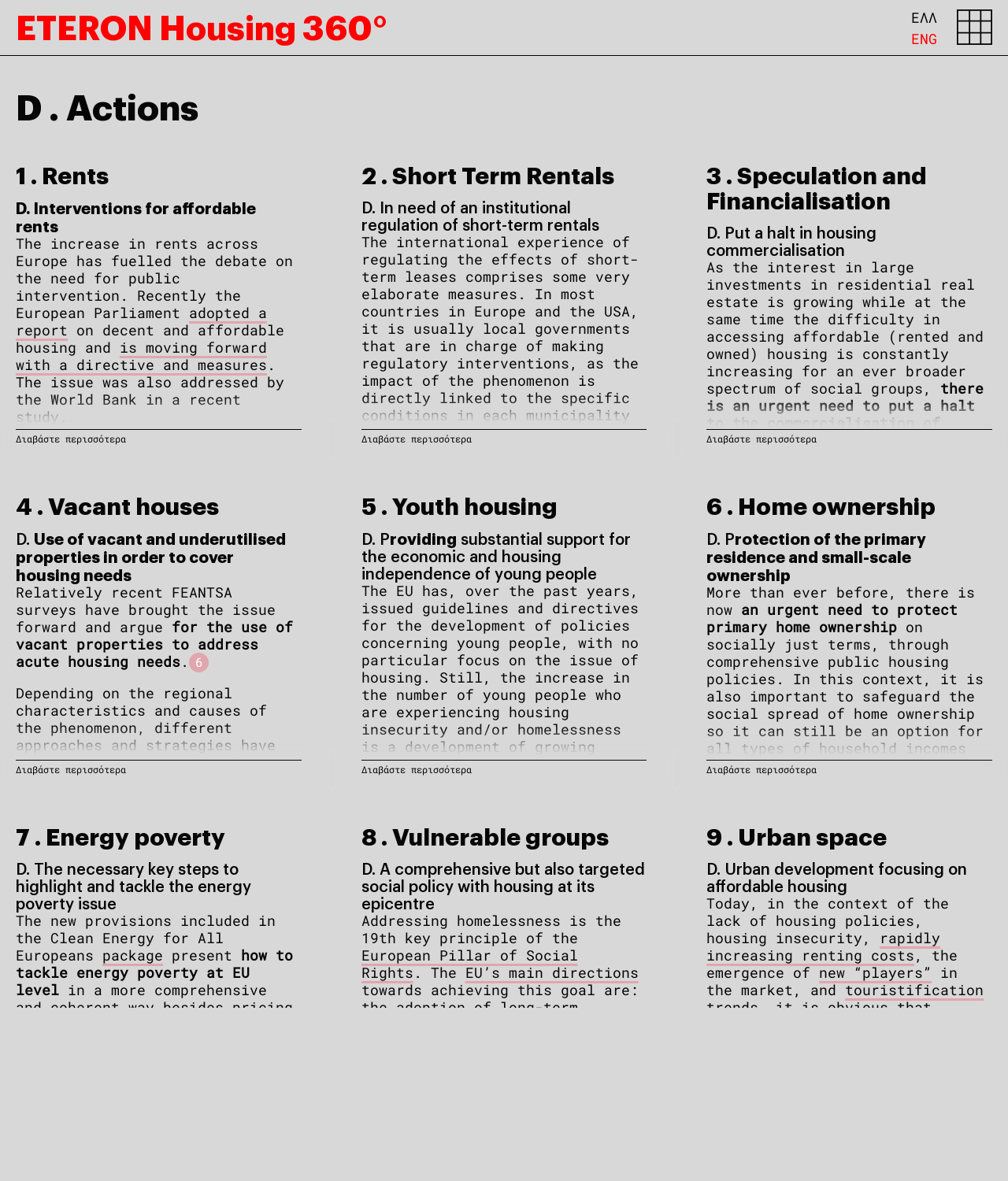Locate the bounding box coordinates of the clickable area needed to fulfill the instruction: "Search for other transportation providers at Chiang Rai airport".

None